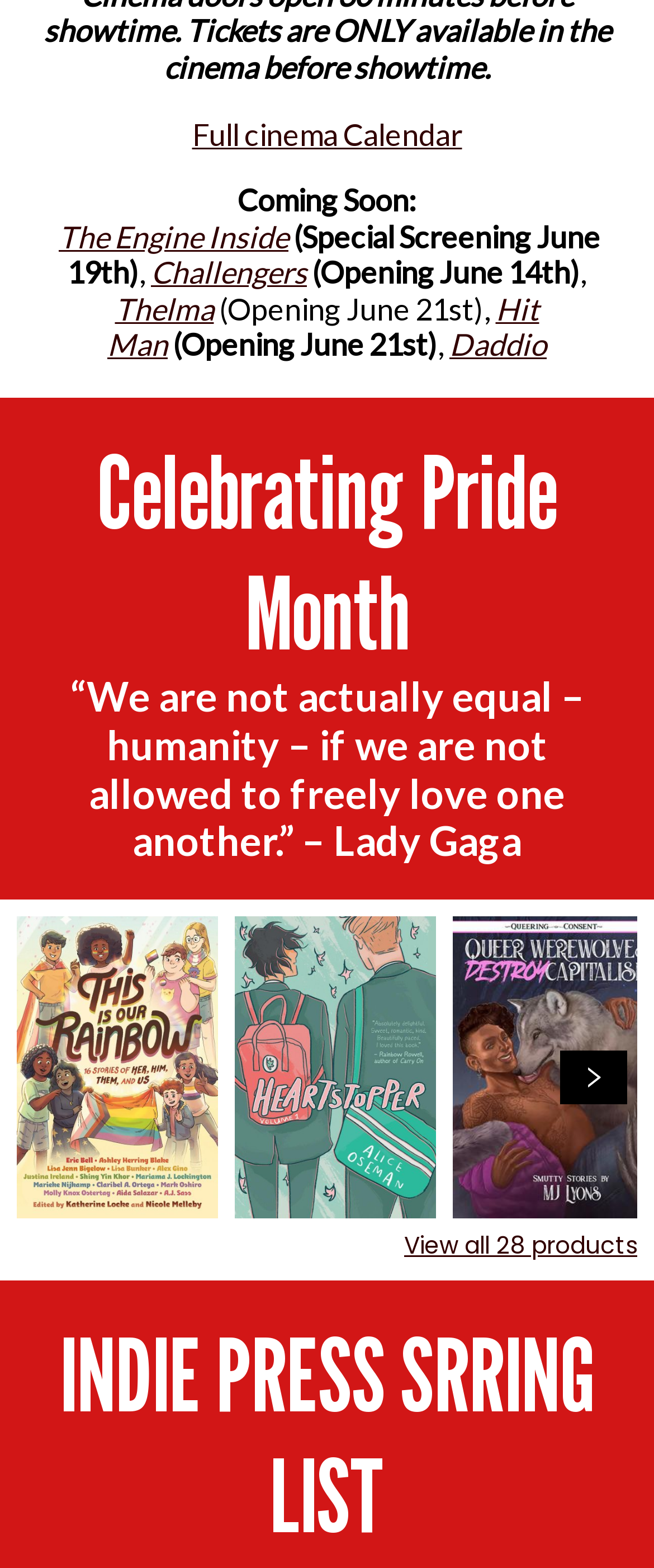Please find the bounding box coordinates in the format (top-left x, top-left y, bottom-right x, bottom-right y) for the given element description. Ensure the coordinates are floating point numbers between 0 and 1. Description: Hit Man

[0.164, 0.185, 0.824, 0.232]